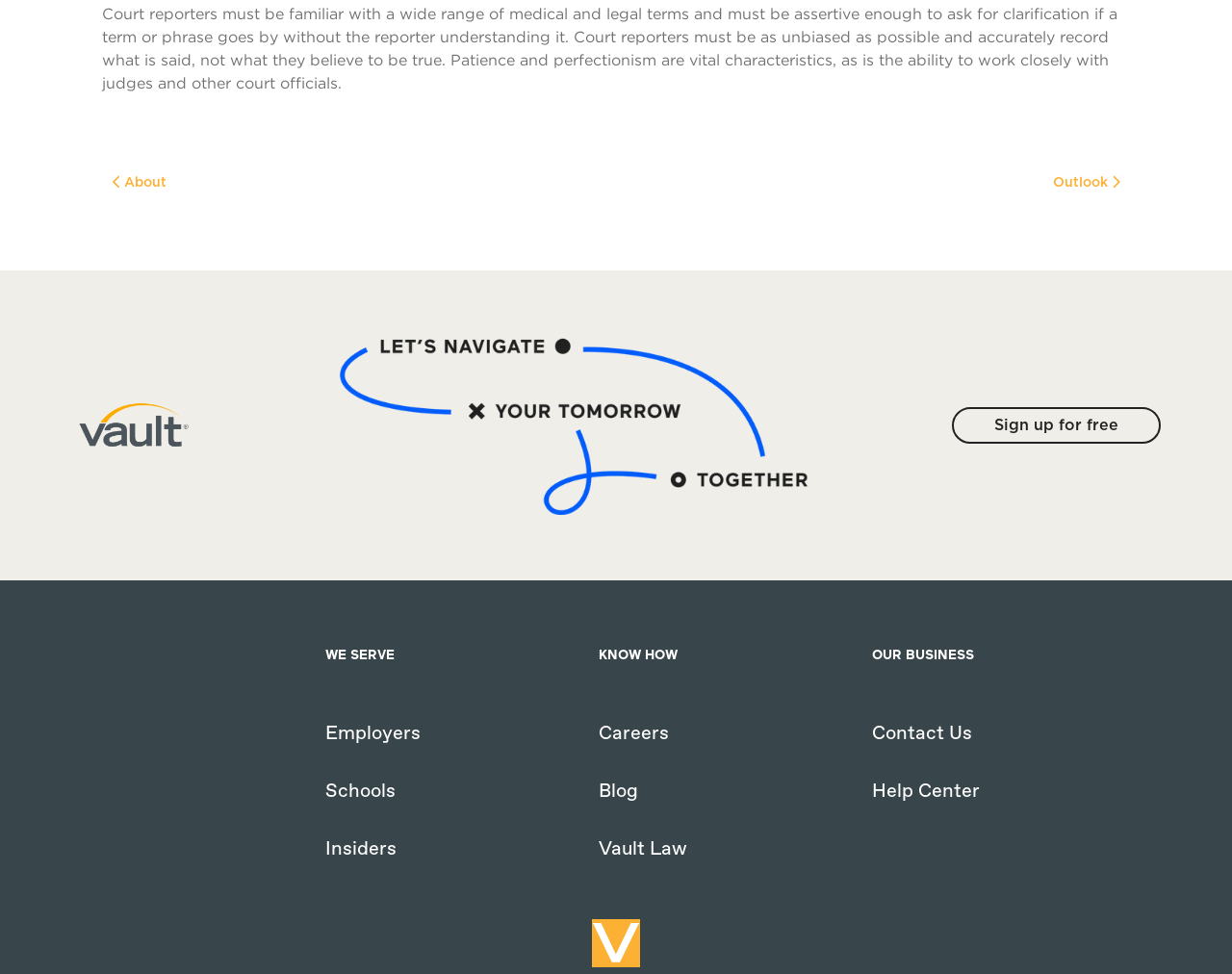Pinpoint the bounding box coordinates of the element you need to click to execute the following instruction: "Click the 'Logo' link". The bounding box should be represented by four float numbers between 0 and 1, in the format [left, top, right, bottom].

[0.058, 0.405, 0.16, 0.469]